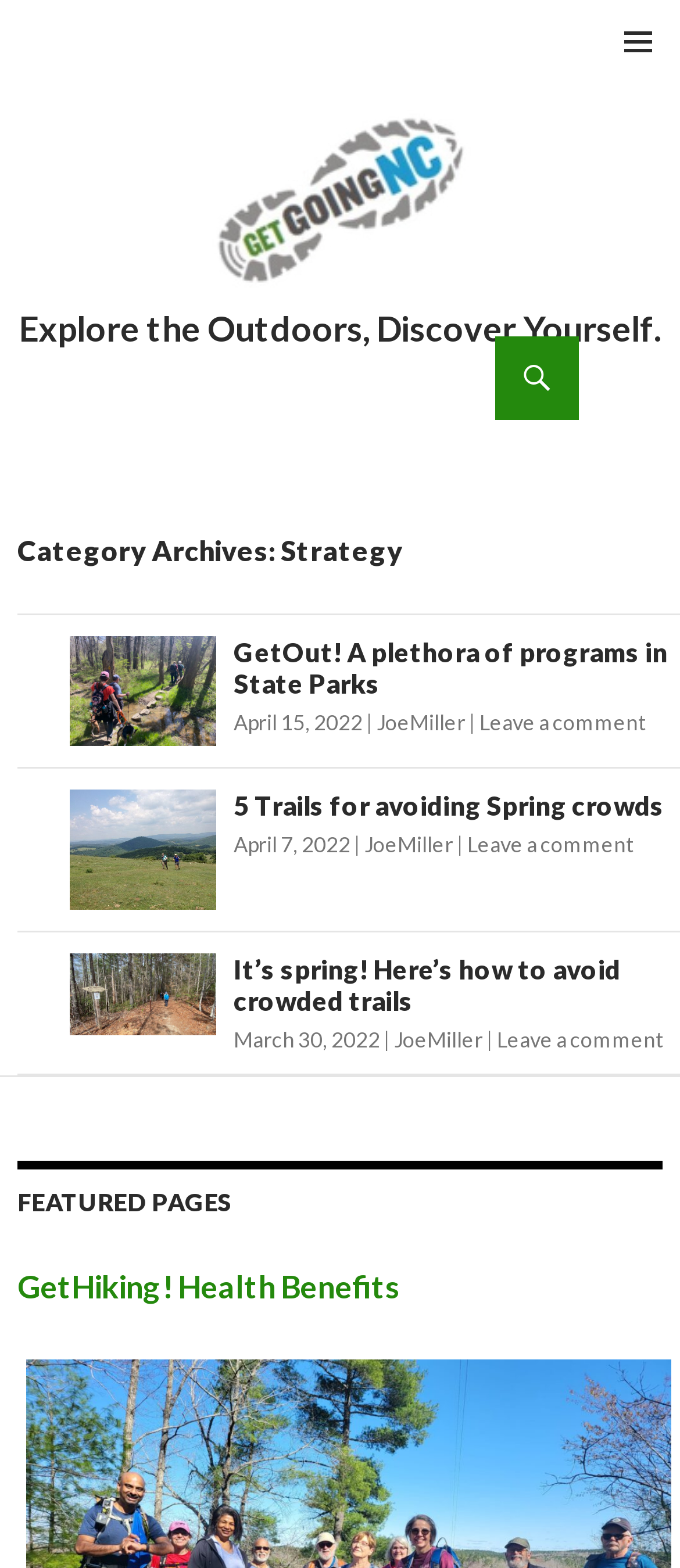Reply to the question with a brief word or phrase: How many links are under the 'FEATURED PAGES' heading?

1